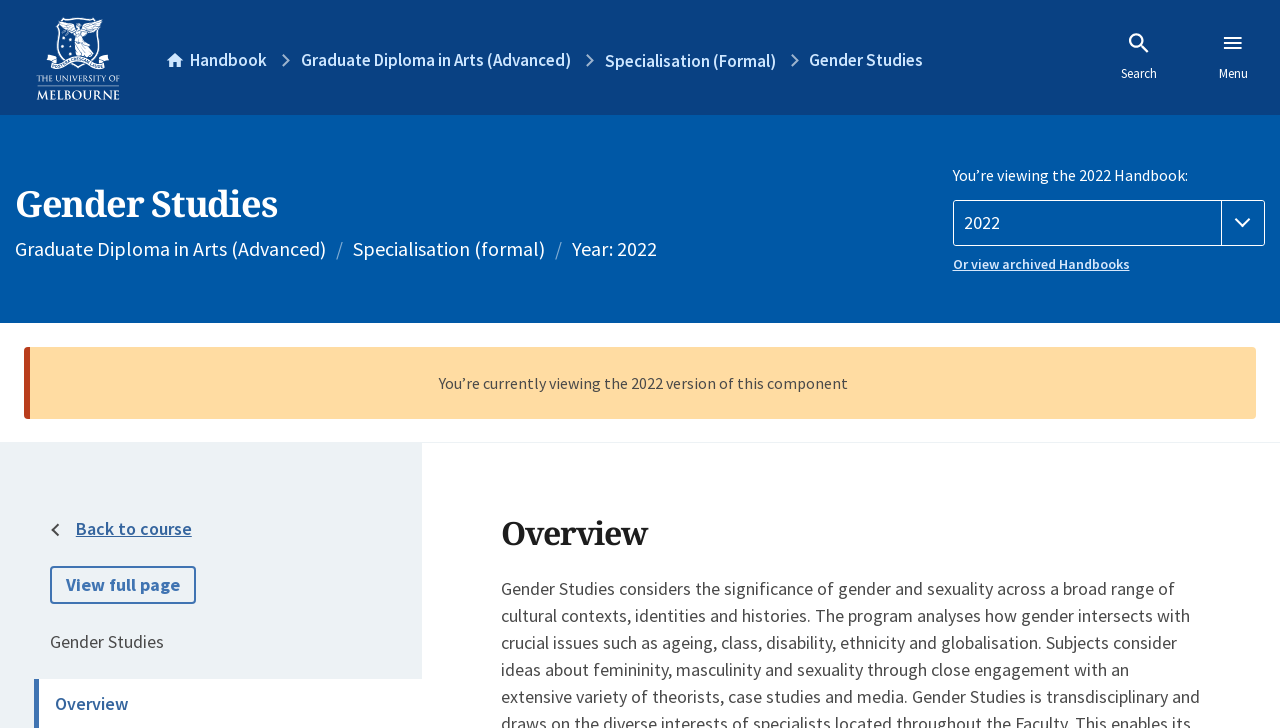Please use the details from the image to answer the following question comprehensively:
What is the section below the heading 'Gender Studies'?

I found the answer by looking at the bottom section of the webpage, where there is a heading 'Overview' below the heading 'Gender Studies'. This suggests that the section below the heading 'Gender Studies' is an 'Overview' section.